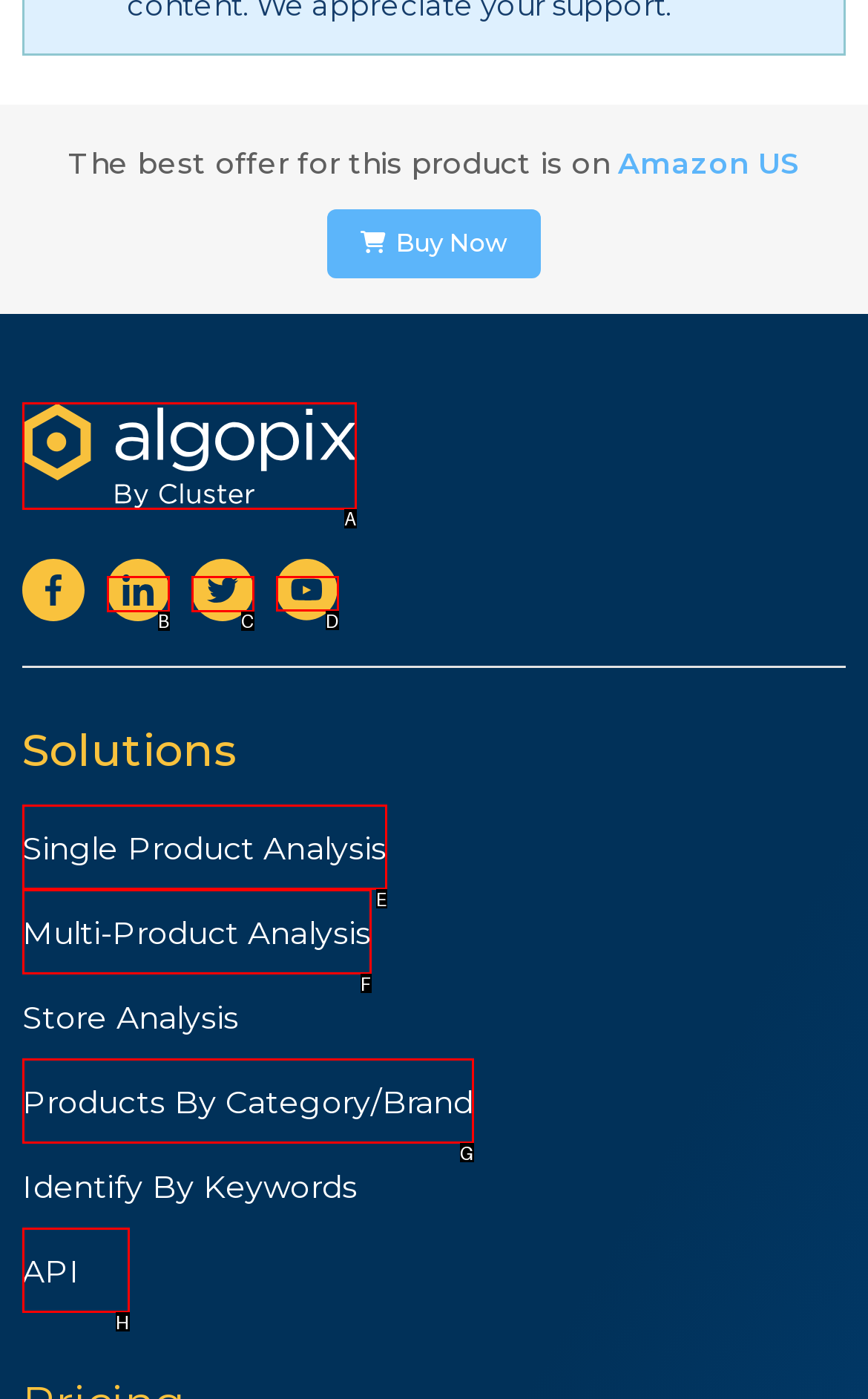Tell me which letter I should select to achieve the following goal: Check out Algopix on Youtube
Answer with the corresponding letter from the provided options directly.

D